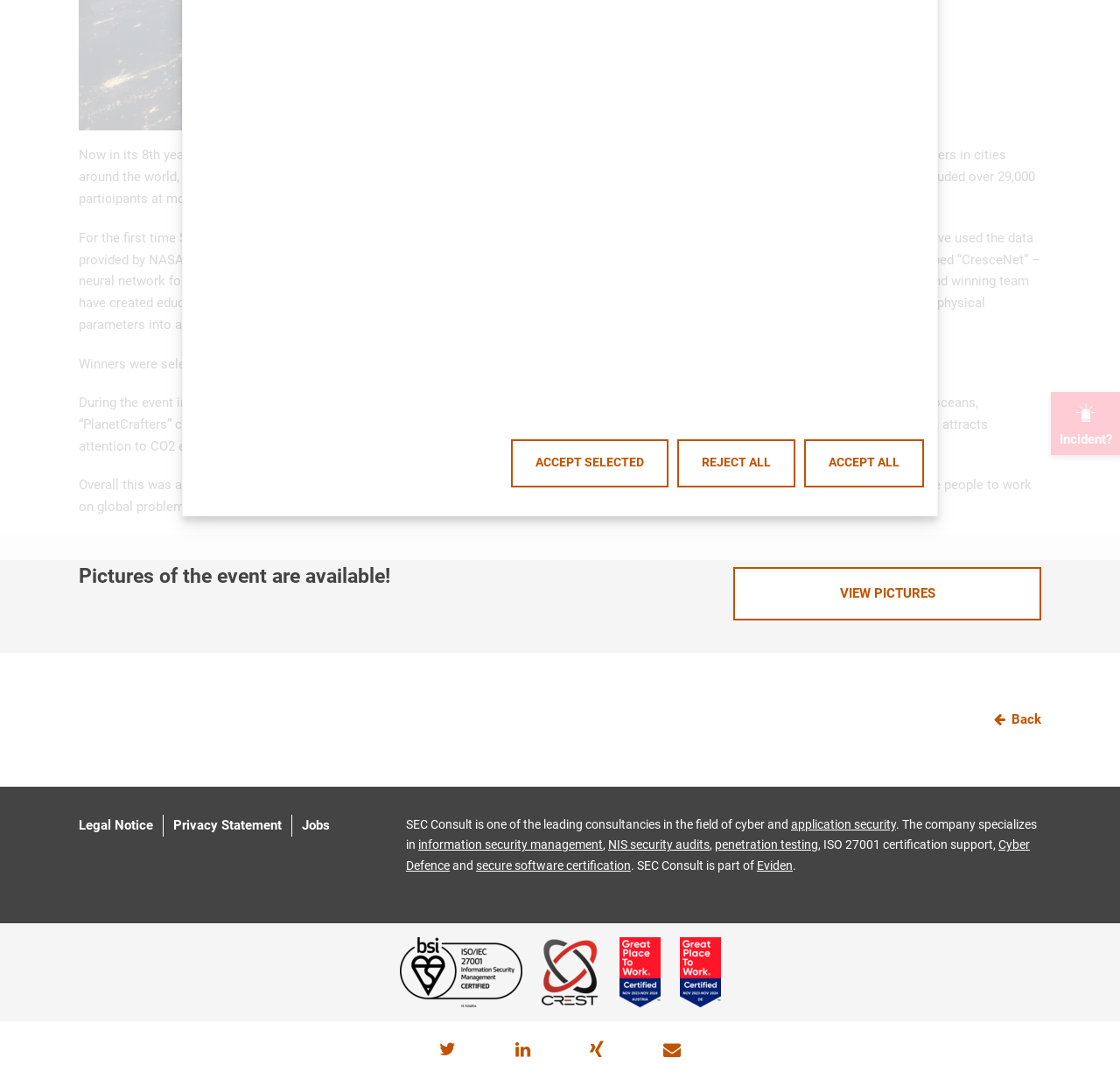Highlight the bounding box of the UI element that corresponds to this description: "title="Twitter"".

[0.389, 0.963, 0.41, 0.983]